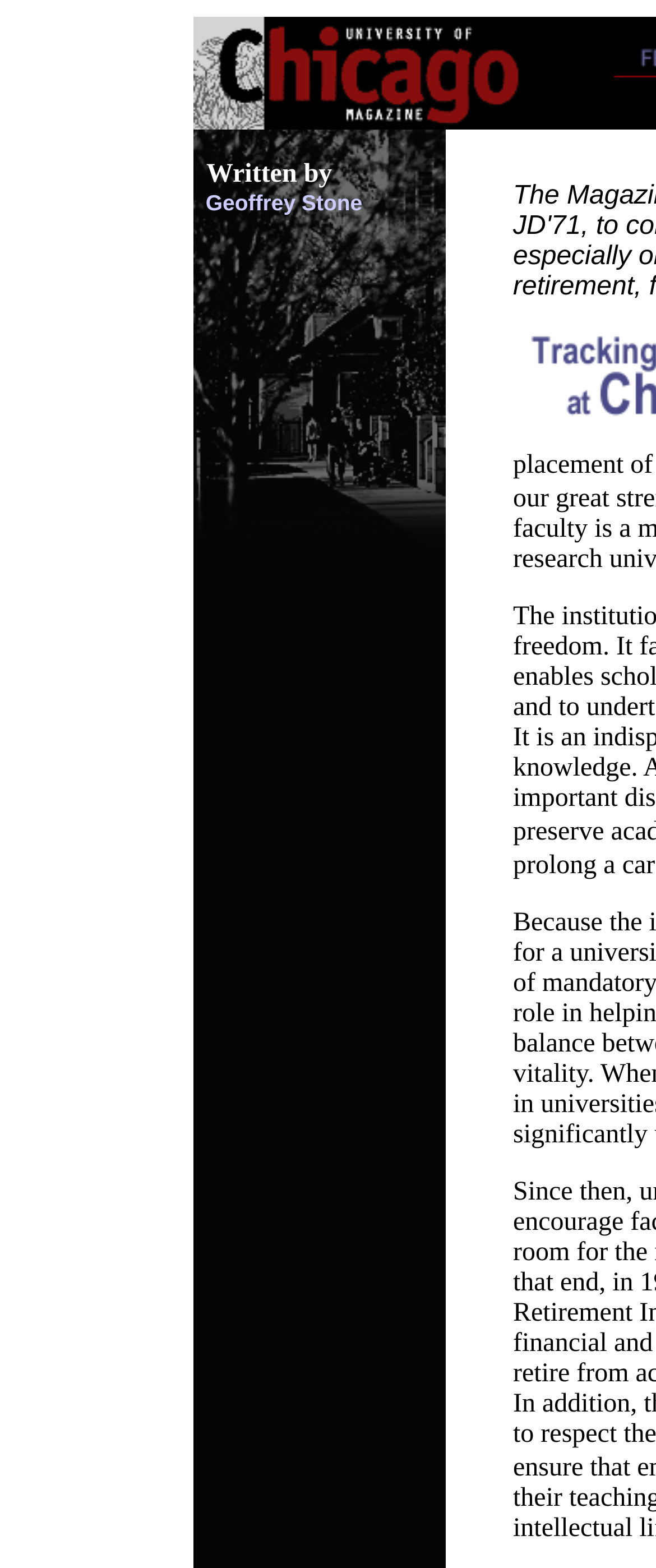Please provide a comprehensive answer to the question below using the information from the image: What is the primary focus of the webpage?

Although the webpage has multiple elements, the meta description mentions 'Features', which suggests that the primary focus of the webpage is to present features, possibly related to the University of Chicago Magazine.